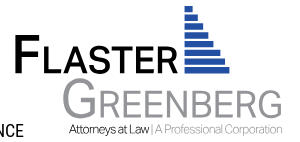What does the blue horizontal bars symbolize?
From the image, respond with a single word or phrase.

growth and stability